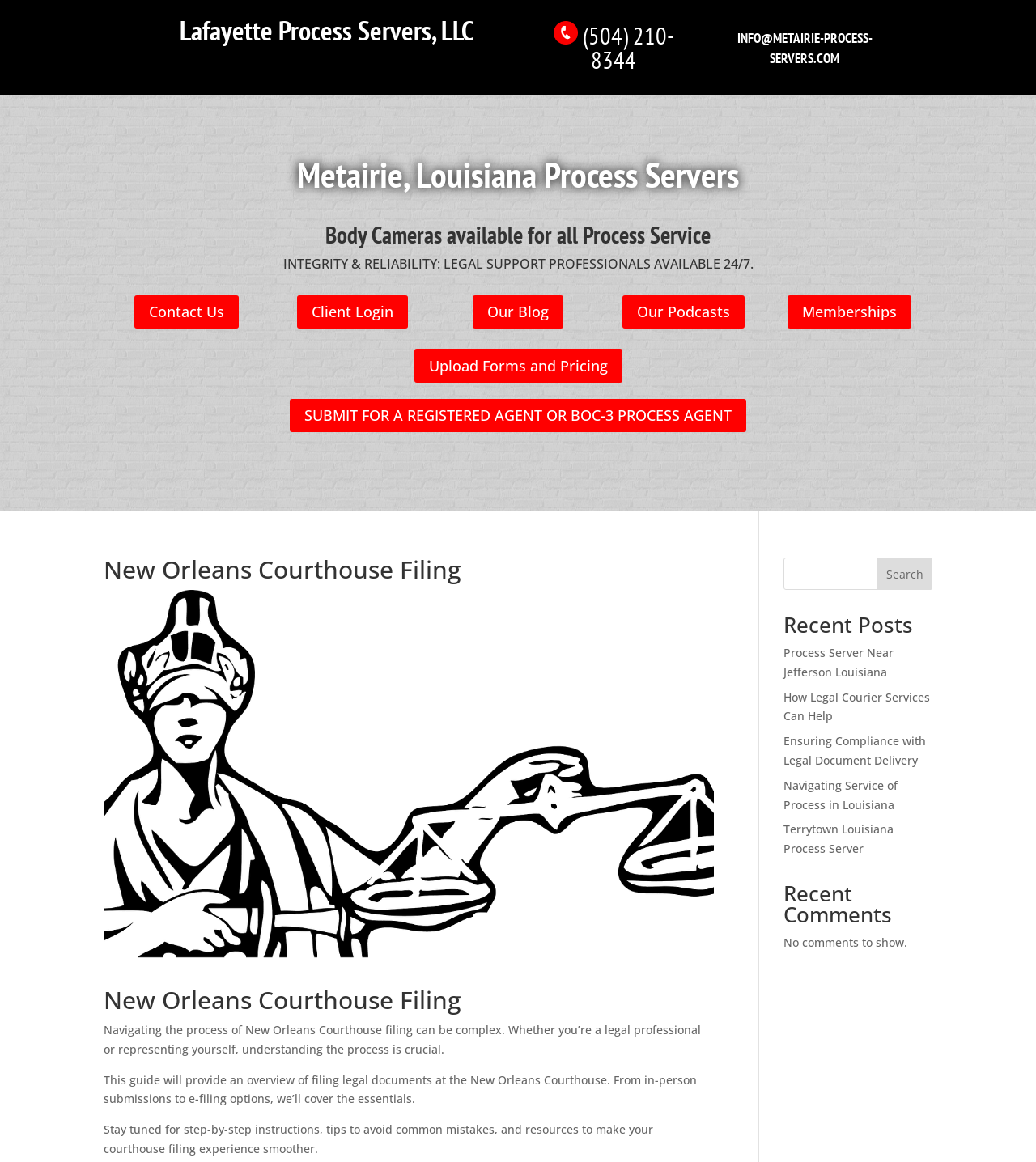Highlight the bounding box coordinates of the region I should click on to meet the following instruction: "Read the 'New Orleans Courthouse Filing' guide".

[0.1, 0.48, 0.689, 0.508]